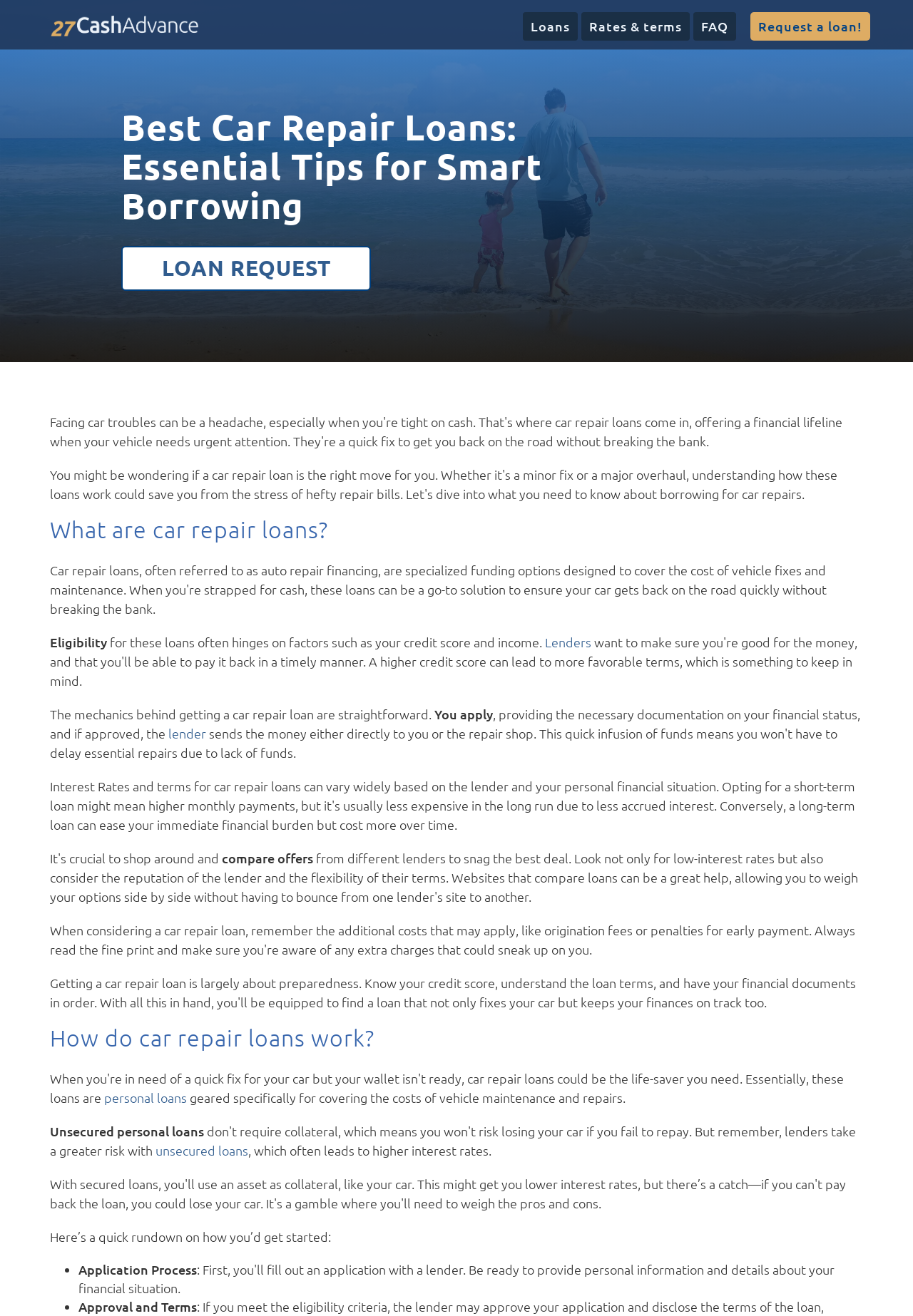What determines eligibility for car repair loans?
Please give a well-detailed answer to the question.

According to the webpage, the eligibility for car repair loans often hinges on factors such as your credit score and income, which is mentioned in the section 'What are car repair loans?'.